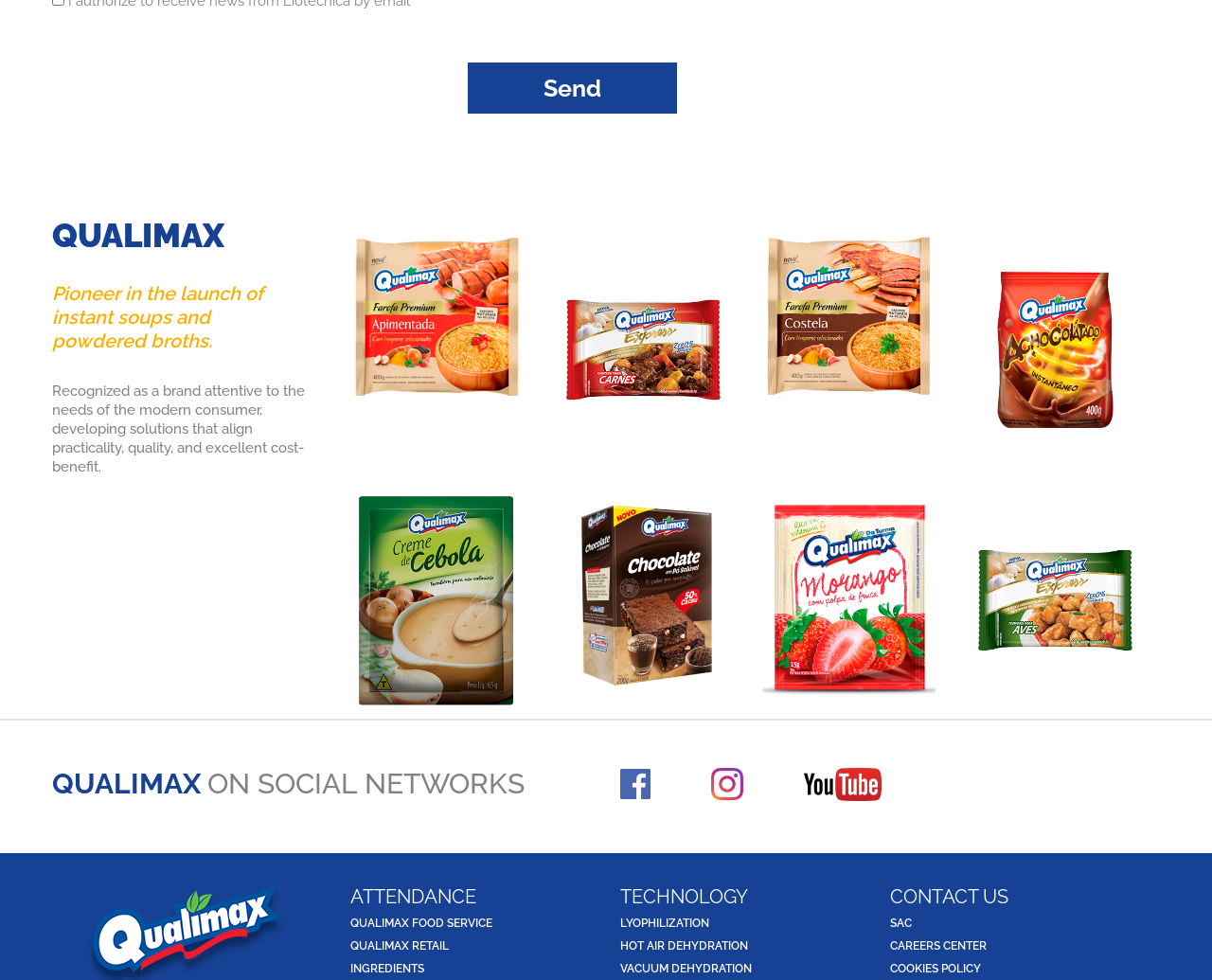Respond to the question below with a single word or phrase:
What is the brand name of the company?

QUALIMAX